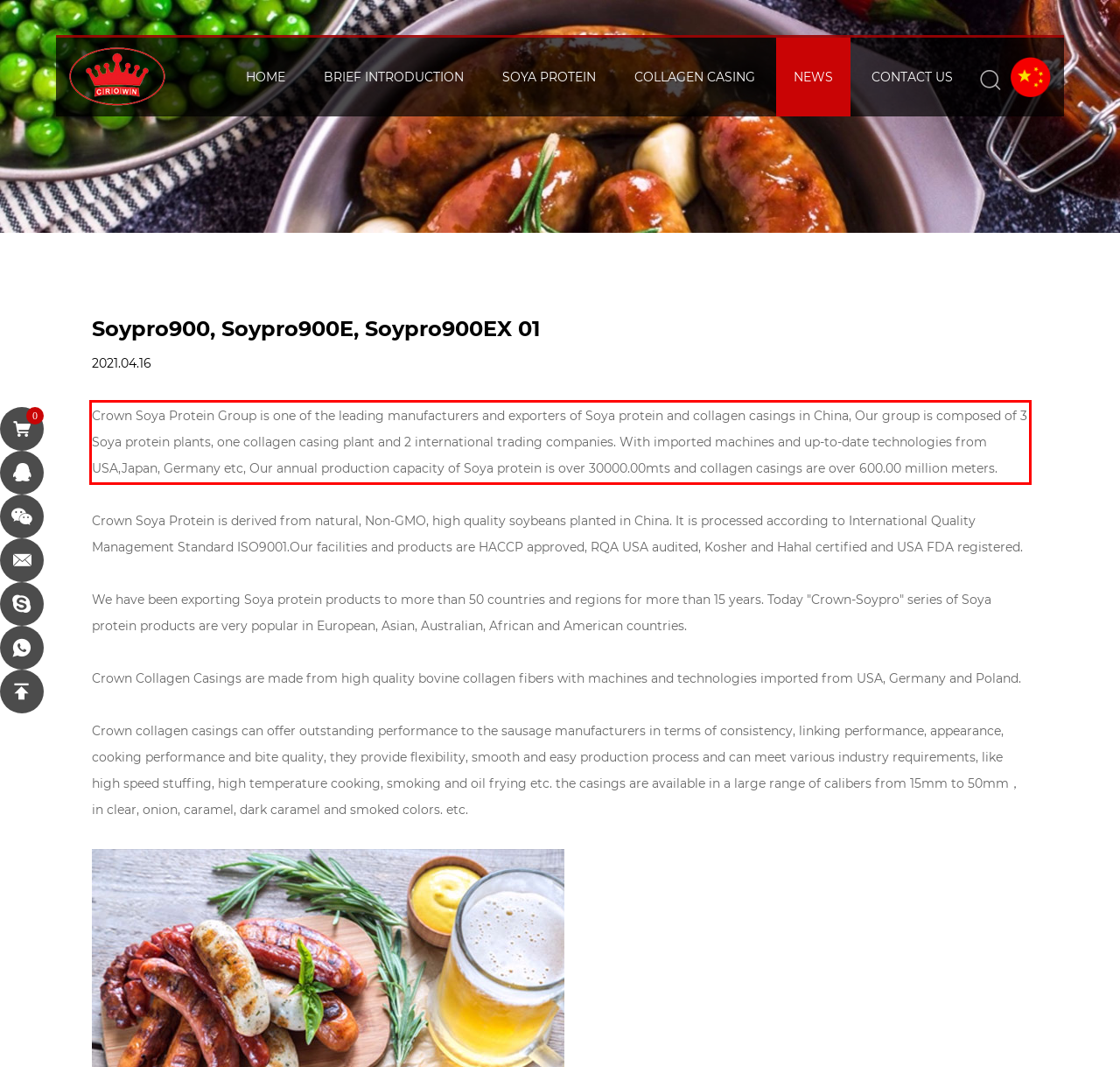From the provided screenshot, extract the text content that is enclosed within the red bounding box.

Crown Soya Protein Group is one of the leading manufacturers and exporters of Soya protein and collagen casings in China, Our group is composed of 3 Soya protein plants, one collagen casing plant and 2 international trading companies. With imported machines and up-to-date technologies from USA,Japan, Germany etc, Our annual production capacity of Soya protein is over 30000.00mts and collagen casings are over 600.00 million meters.